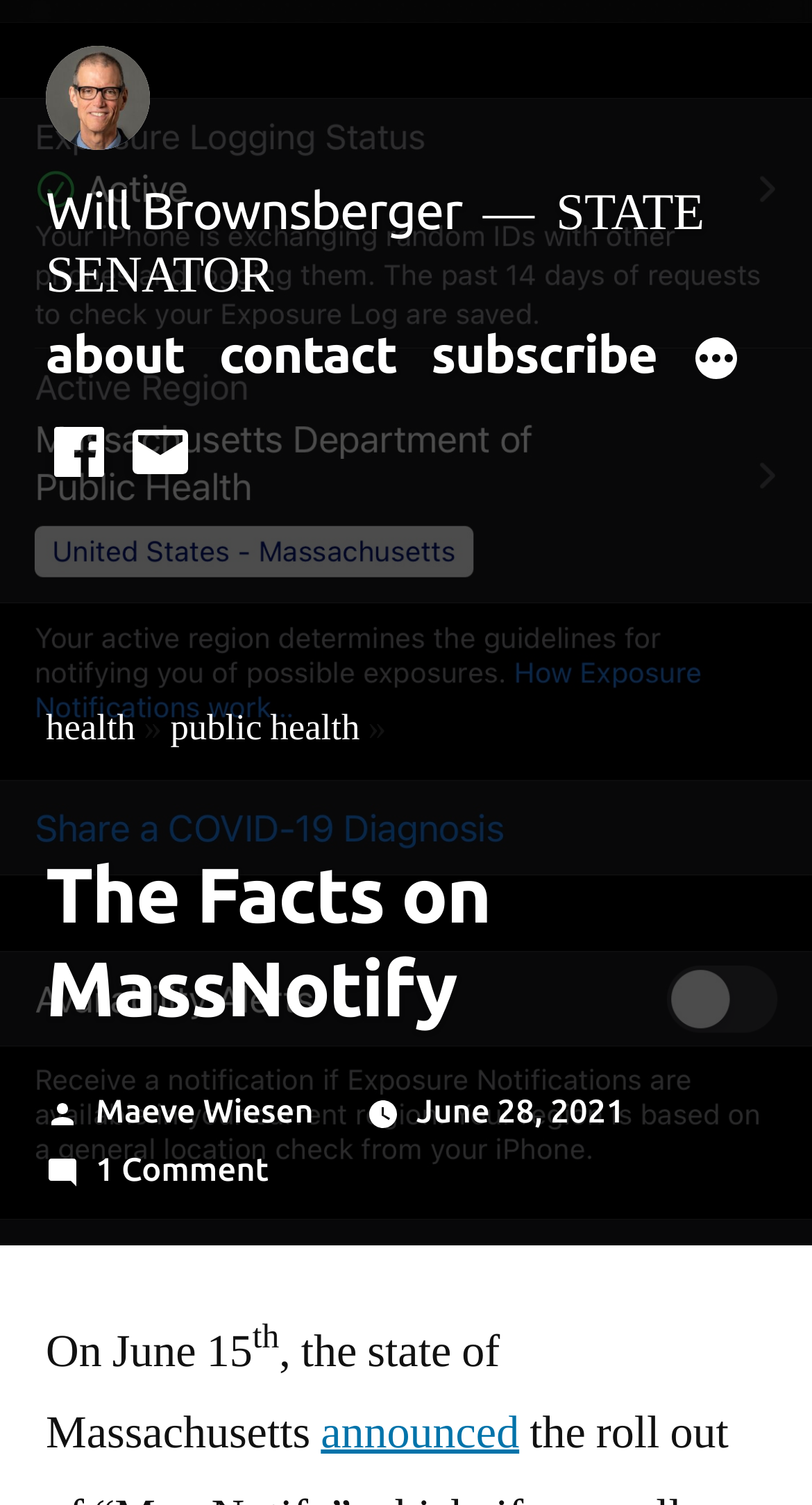Who is the state senator?
Use the image to give a comprehensive and detailed response to the question.

I inferred this answer by looking at the top section of the webpage, where I found a link with the text 'Will Brownsberger' and an image with the same name. Below this section, I saw a static text element with the title 'STATE SENATOR', which led me to conclude that Will Brownsberger is the state senator.